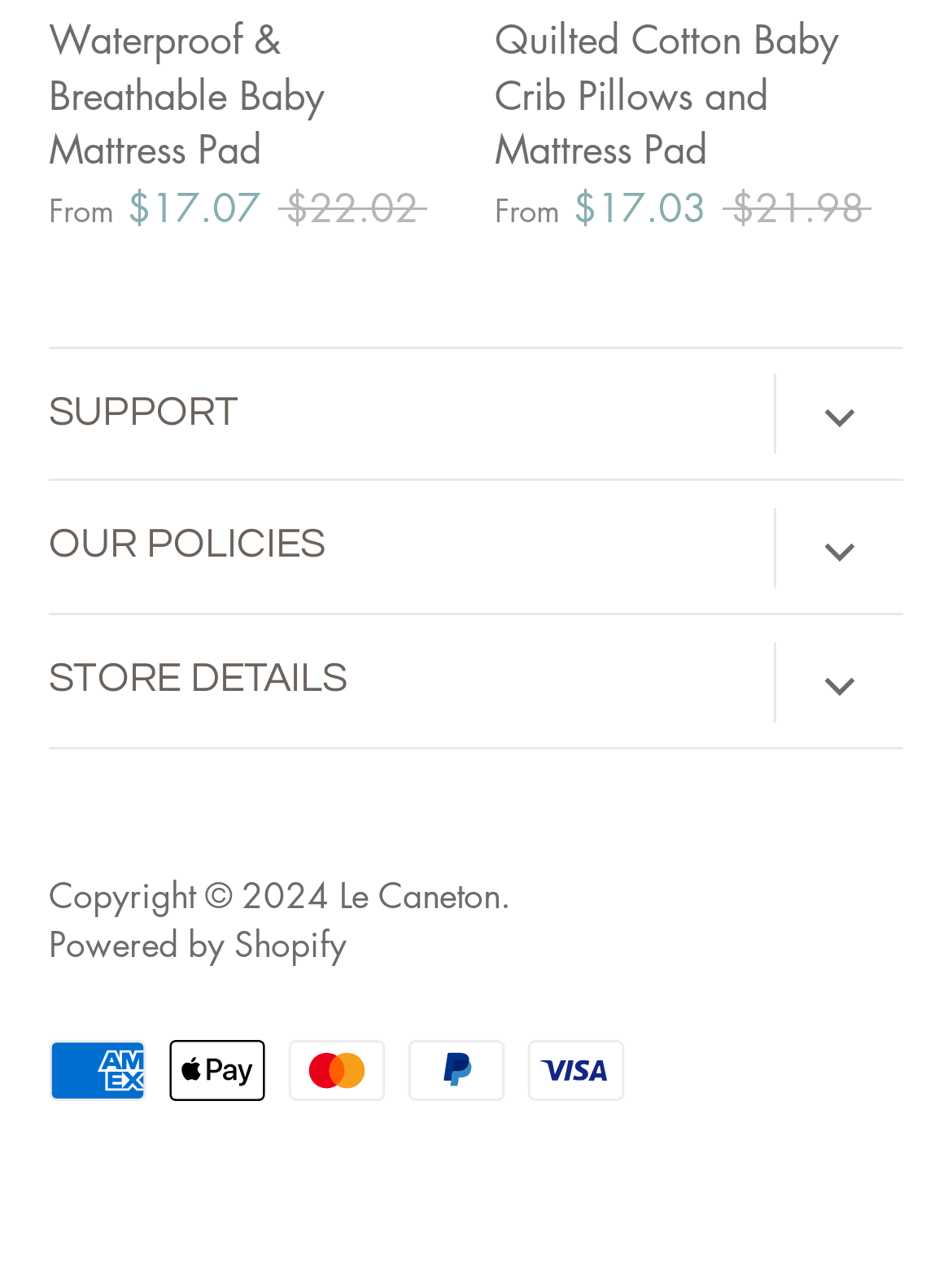What is the copyright year?
Use the image to give a comprehensive and detailed response to the question.

I found the copyright year by looking at the bottom of the page, where it says 'Copyright © 2024'.